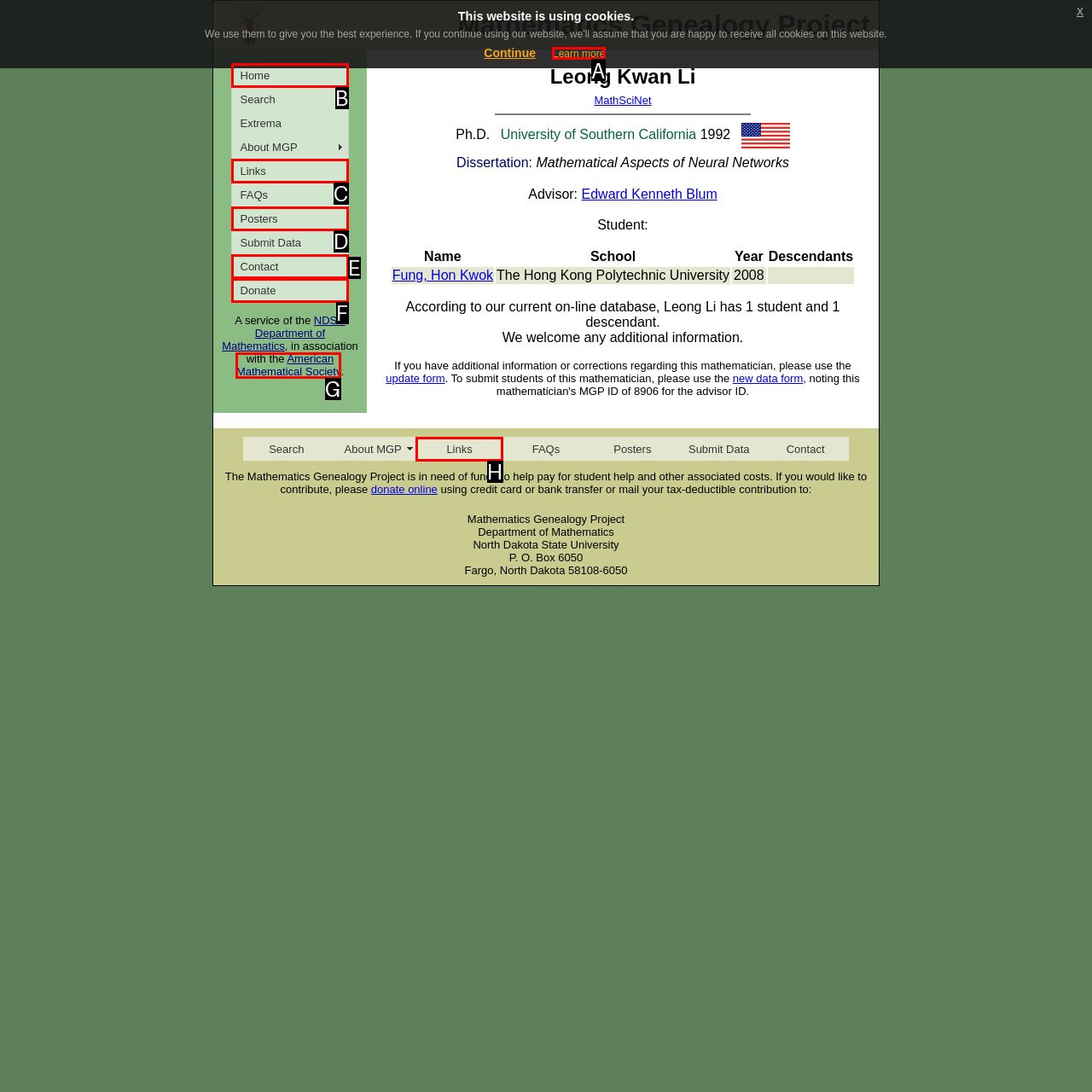Using the provided description: Links, select the most fitting option and return its letter directly from the choices.

H